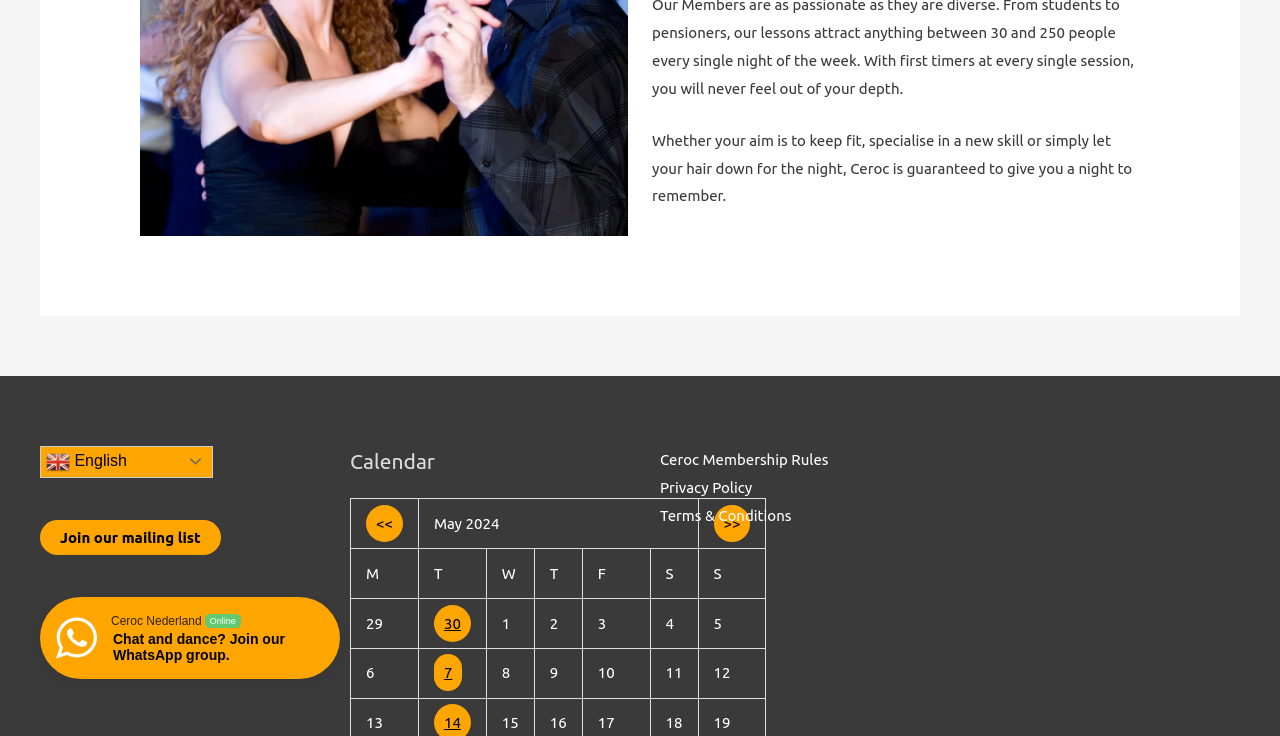Pinpoint the bounding box coordinates of the clickable element to carry out the following instruction: "Check the WhatsApp group chat."

[0.031, 0.811, 0.266, 0.922]